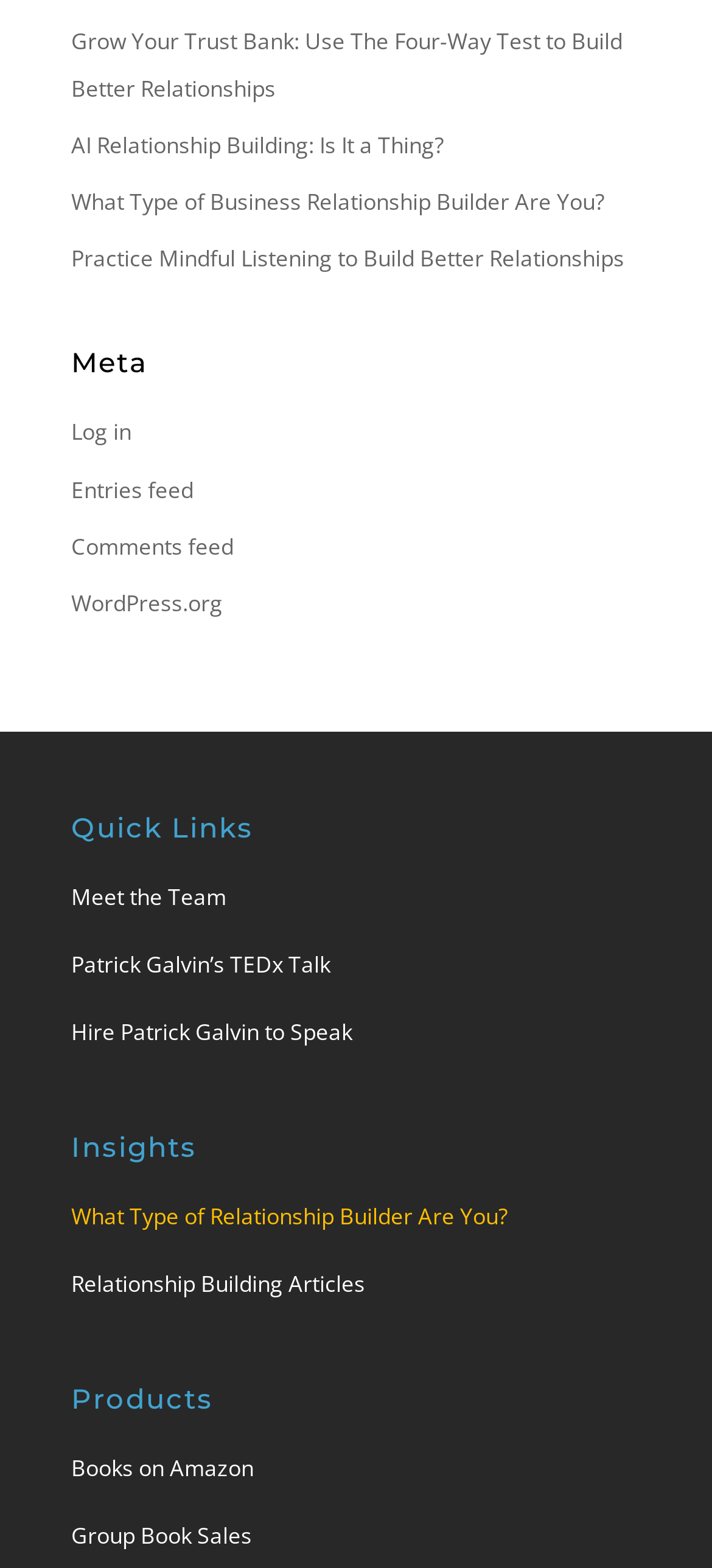What is the last link under 'Insights'?
Please answer the question with a single word or phrase, referencing the image.

Relationship Building Articles